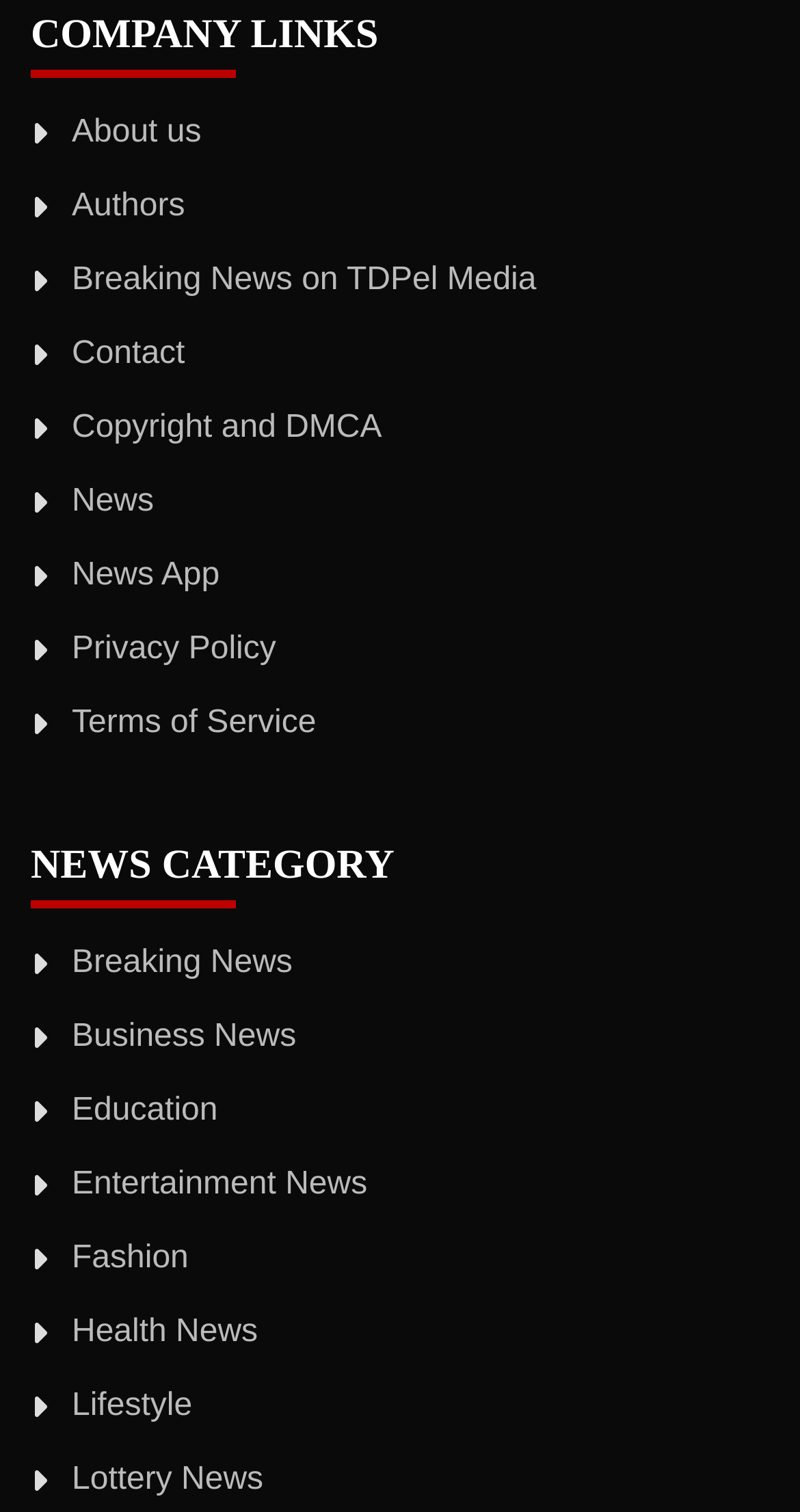What is the first news category?
Answer the question with as much detail as possible.

I looked at the links under the 'NEWS CATEGORY' heading and found that the first link is 'Breaking News'.